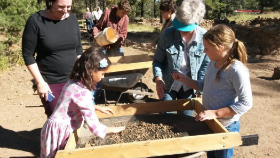Carefully observe the image and respond to the question with a detailed answer:
What is the woman's role in the scene?

The woman is presented as having an encouraging presence, suggesting that she is a facilitator or guide for the girls as they participate in the activity. Her role is likely to provide guidance and support as needed, while allowing the girls to take an active role in the learning process.